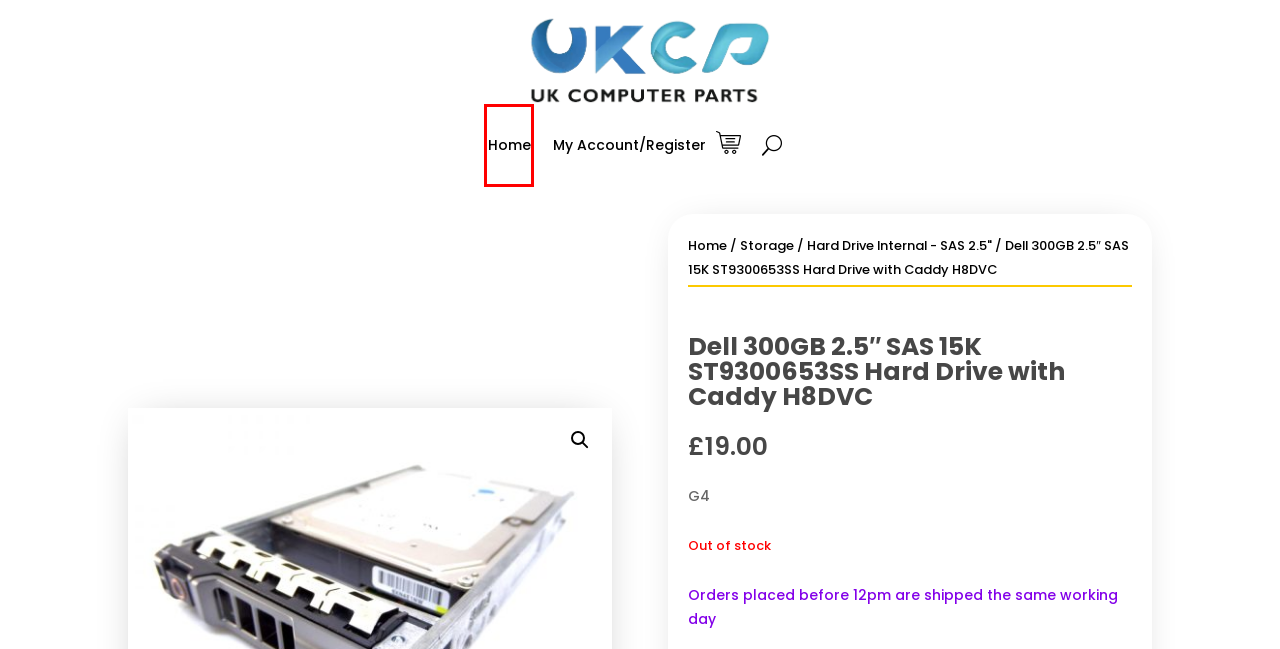Look at the screenshot of a webpage where a red bounding box surrounds a UI element. Your task is to select the best-matching webpage description for the new webpage after you click the element within the bounding box. The available options are:
A. UKComputerparts | Sellers of Refurbished and Used Computers and Parts
B. Lenovo ThinkPad L14 Gen 1 Intel i5 10th Gen 8GB 256GB FHD Windows 11 Pro Laptop | UKComputerparts
C. Hard Drive Internal - SAS 2.5" | UKComputerparts
D. Contact Us | UKComputerparts
E. Lenovo Thinkbook 14 Gen 2 ARE Ryzen 5 4500 Radeon 8GB 256GB Nvme Windows 11 | UKComputerparts
F. Storage | UKComputerparts
G. Terms and conditions | UKComputerparts
H. My Account/Register | UKComputerparts

A